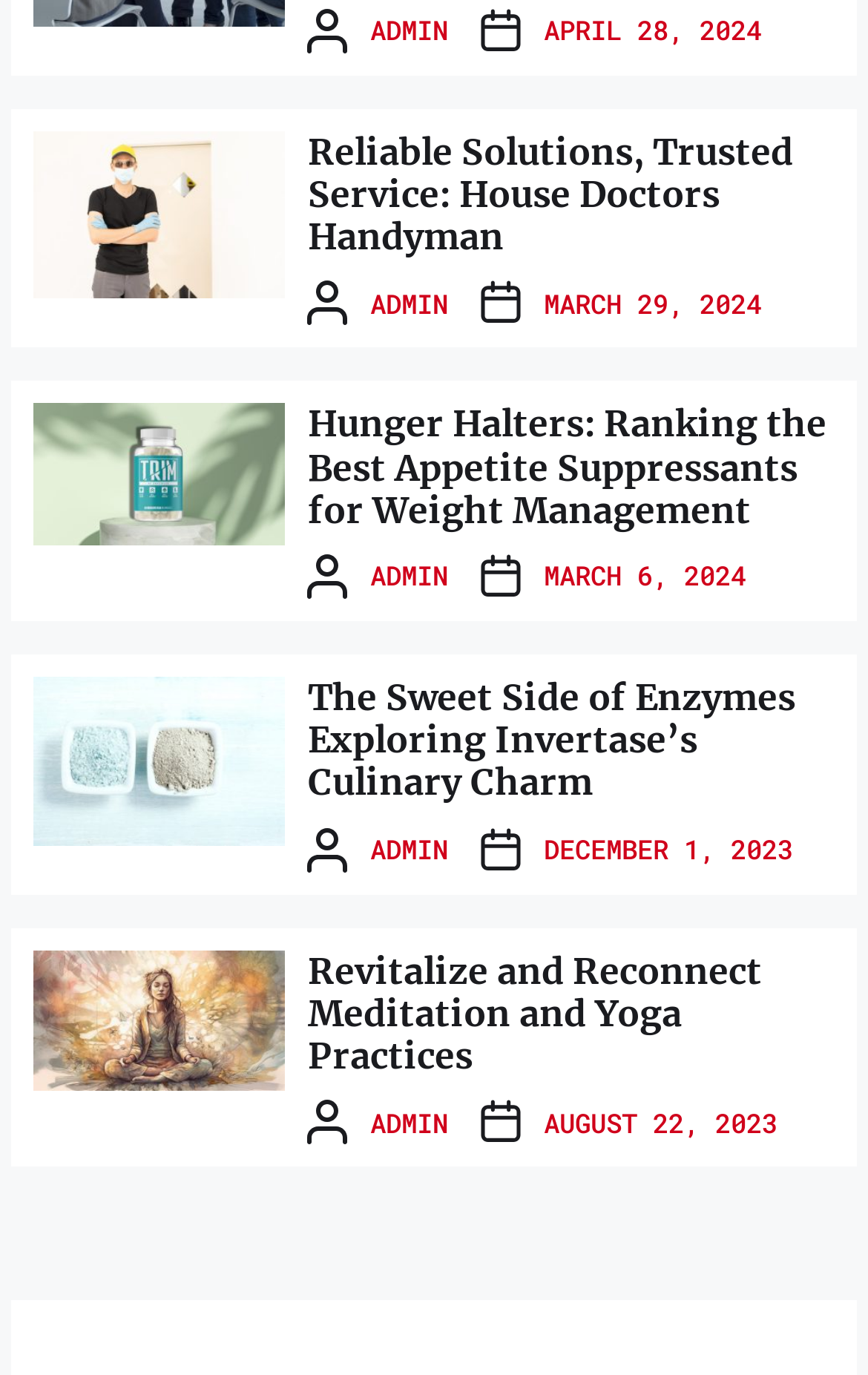What is the theme of the fourth article?
Observe the image and answer the question with a one-word or short phrase response.

Meditation and Yoga